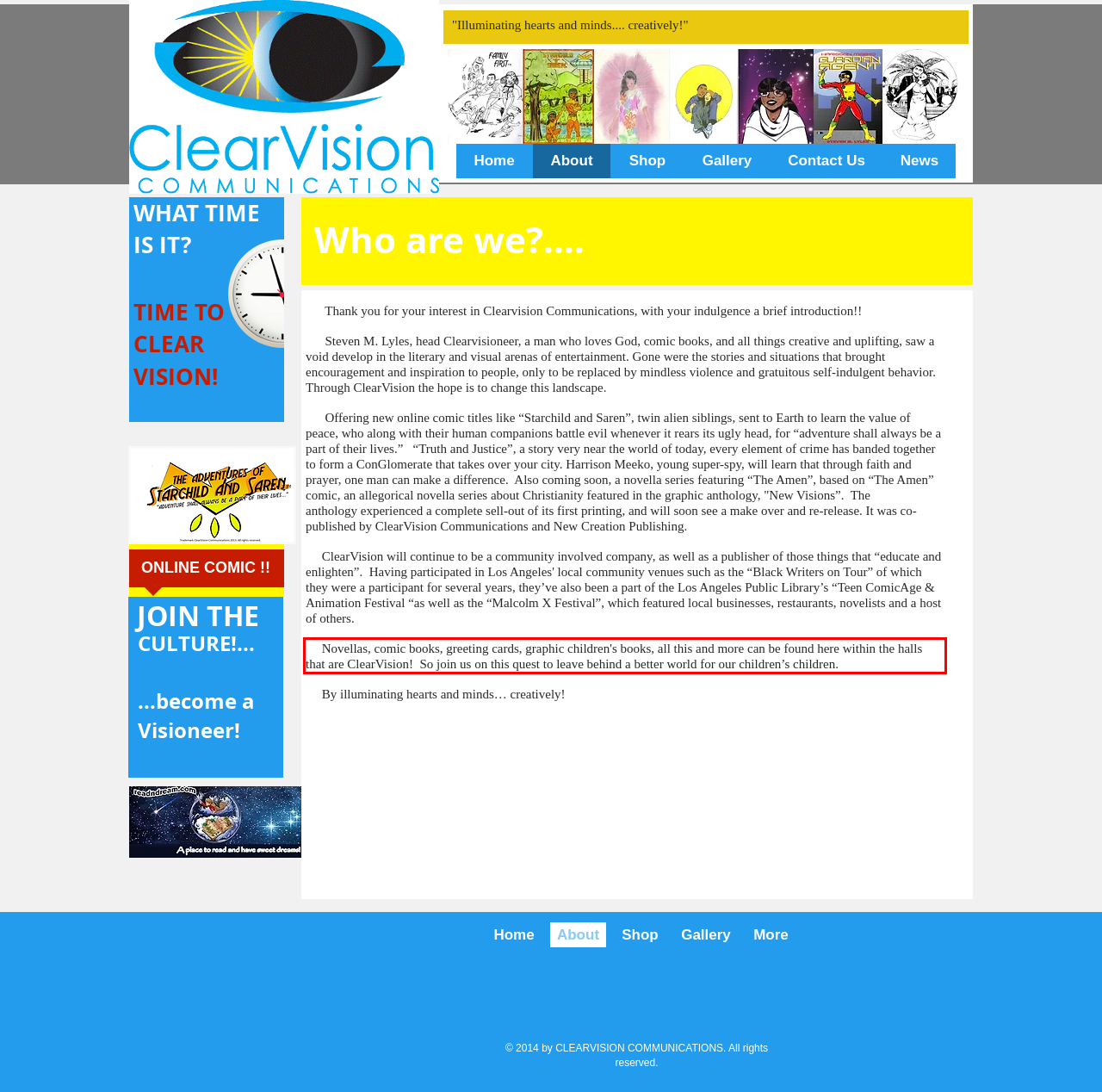Examine the screenshot of the webpage, locate the red bounding box, and perform OCR to extract the text contained within it.

Novellas, comic books, greeting cards, graphic children's books, all this and more can be found here within the halls that are ClearVision! So join us on this quest to leave behind a better world for our children’s children.